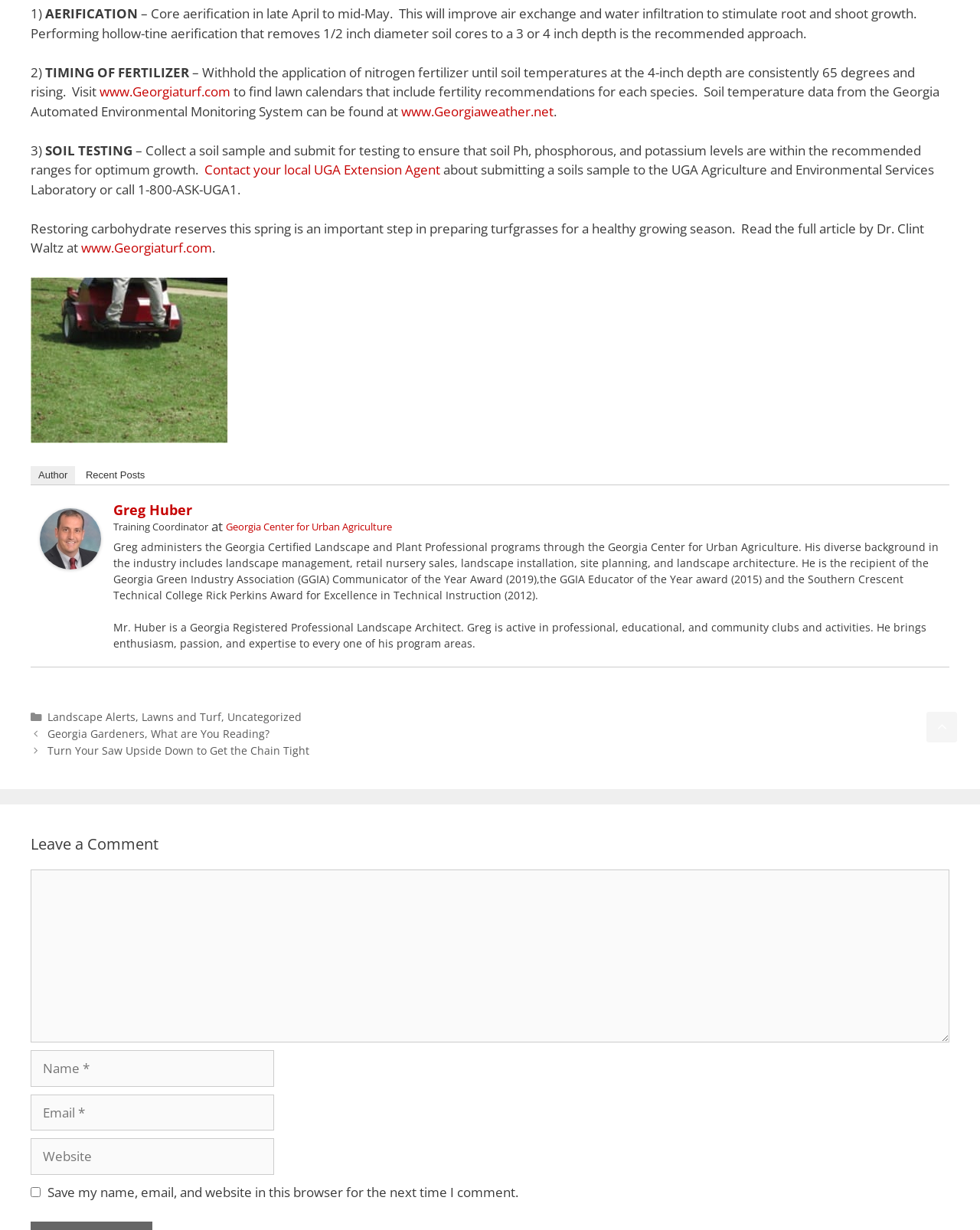Respond to the following query with just one word or a short phrase: 
What is the purpose of hollow-tine aerification?

Improve air exchange and water infiltration